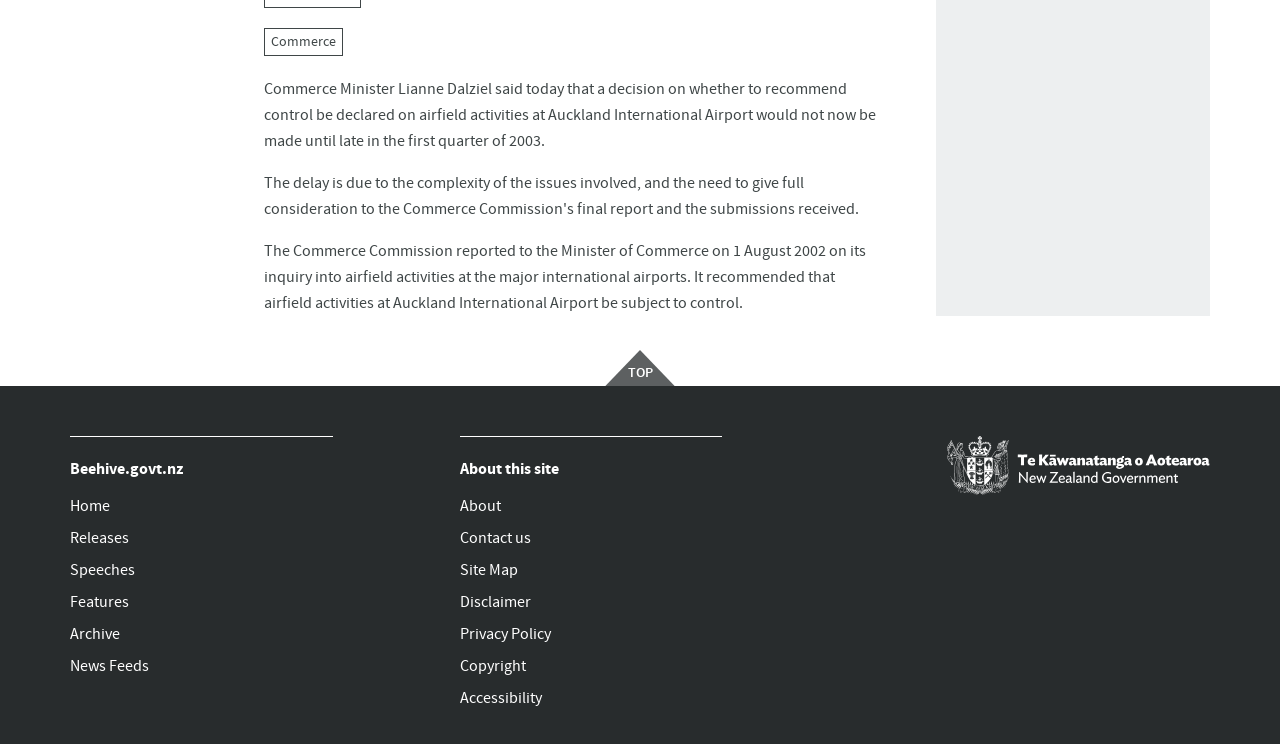From the webpage screenshot, predict the bounding box coordinates (top-left x, top-left y, bottom-right x, bottom-right y) for the UI element described here: About

[0.359, 0.659, 0.564, 0.702]